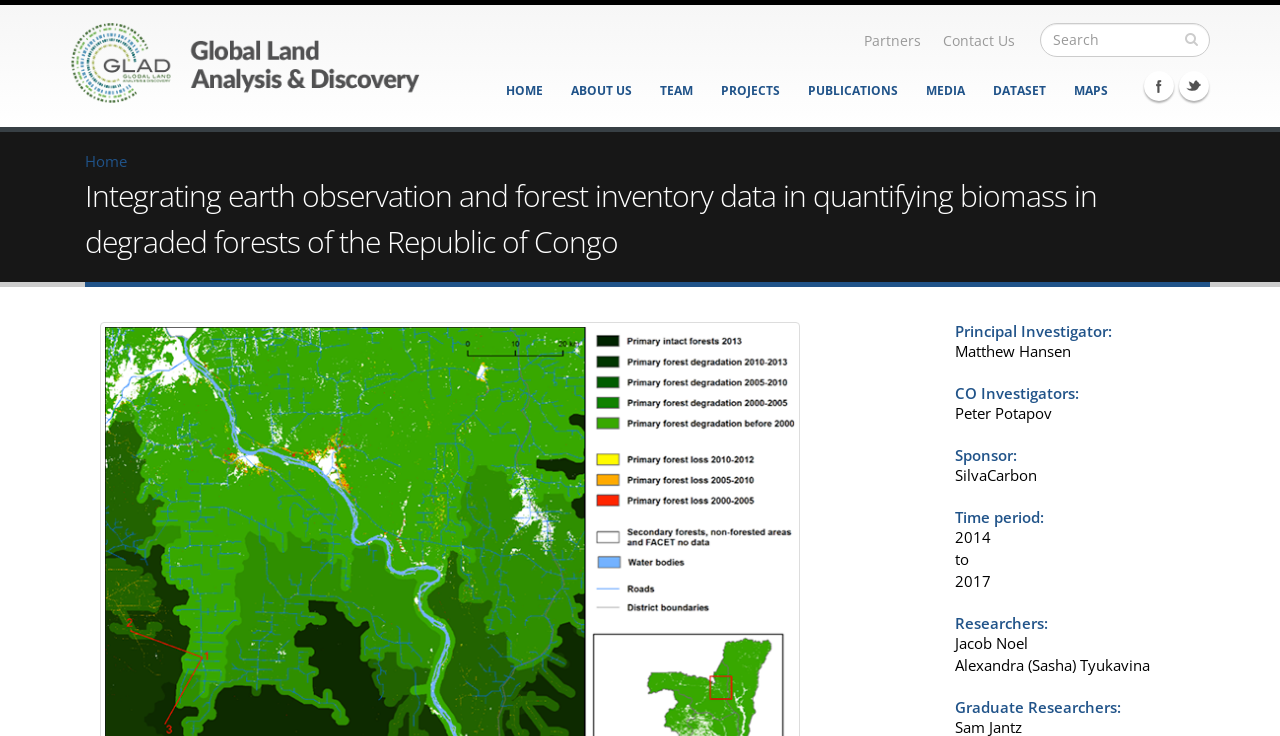Identify the bounding box coordinates of the region I need to click to complete this instruction: "Contact Us".

[0.729, 0.031, 0.801, 0.08]